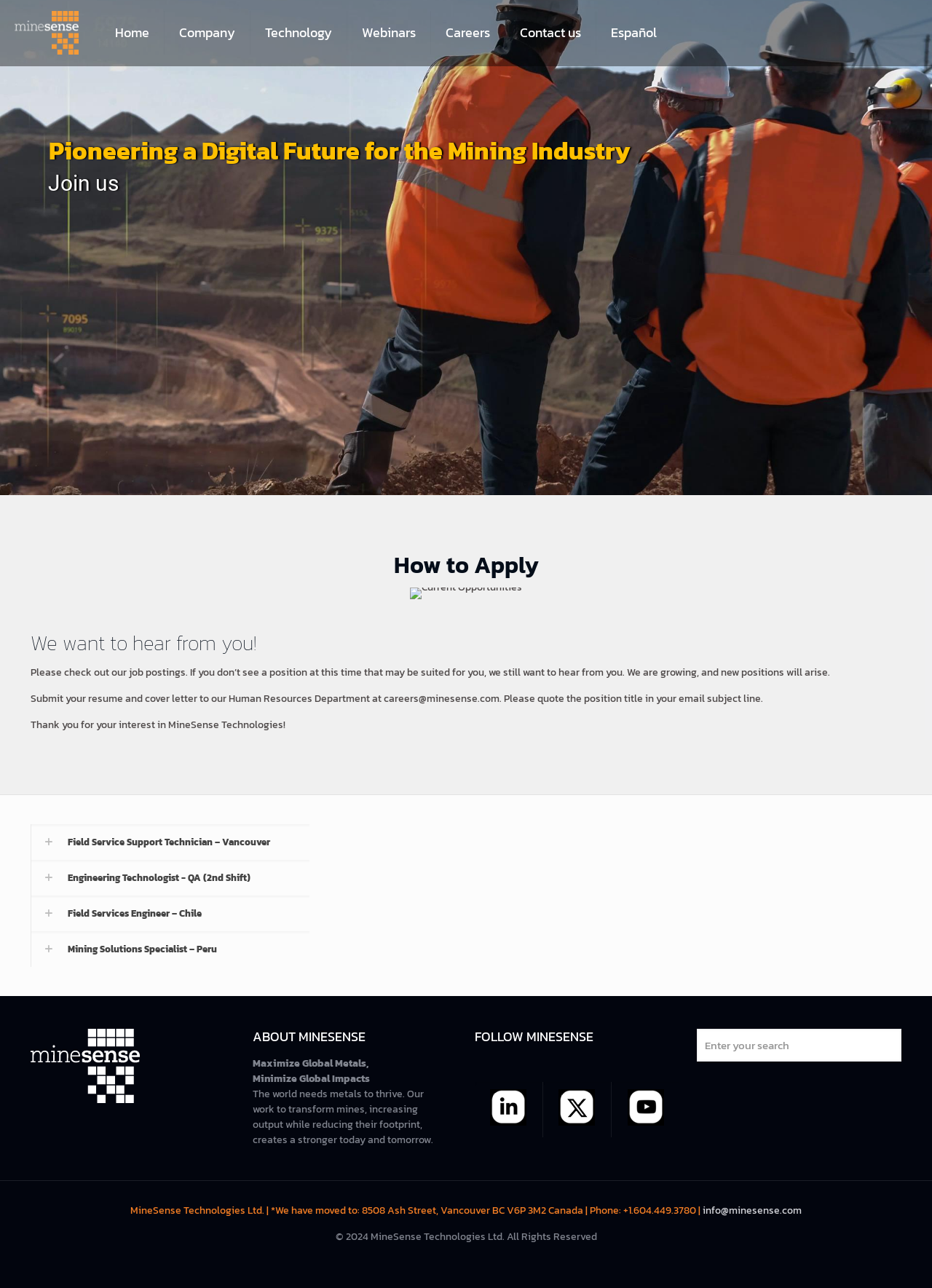What is the company name of the website?
Please ensure your answer is as detailed and informative as possible.

The company name can be found in the top-left corner of the webpage, where the logo is located. The logo is accompanied by the text 'MineSense', which is the company name.